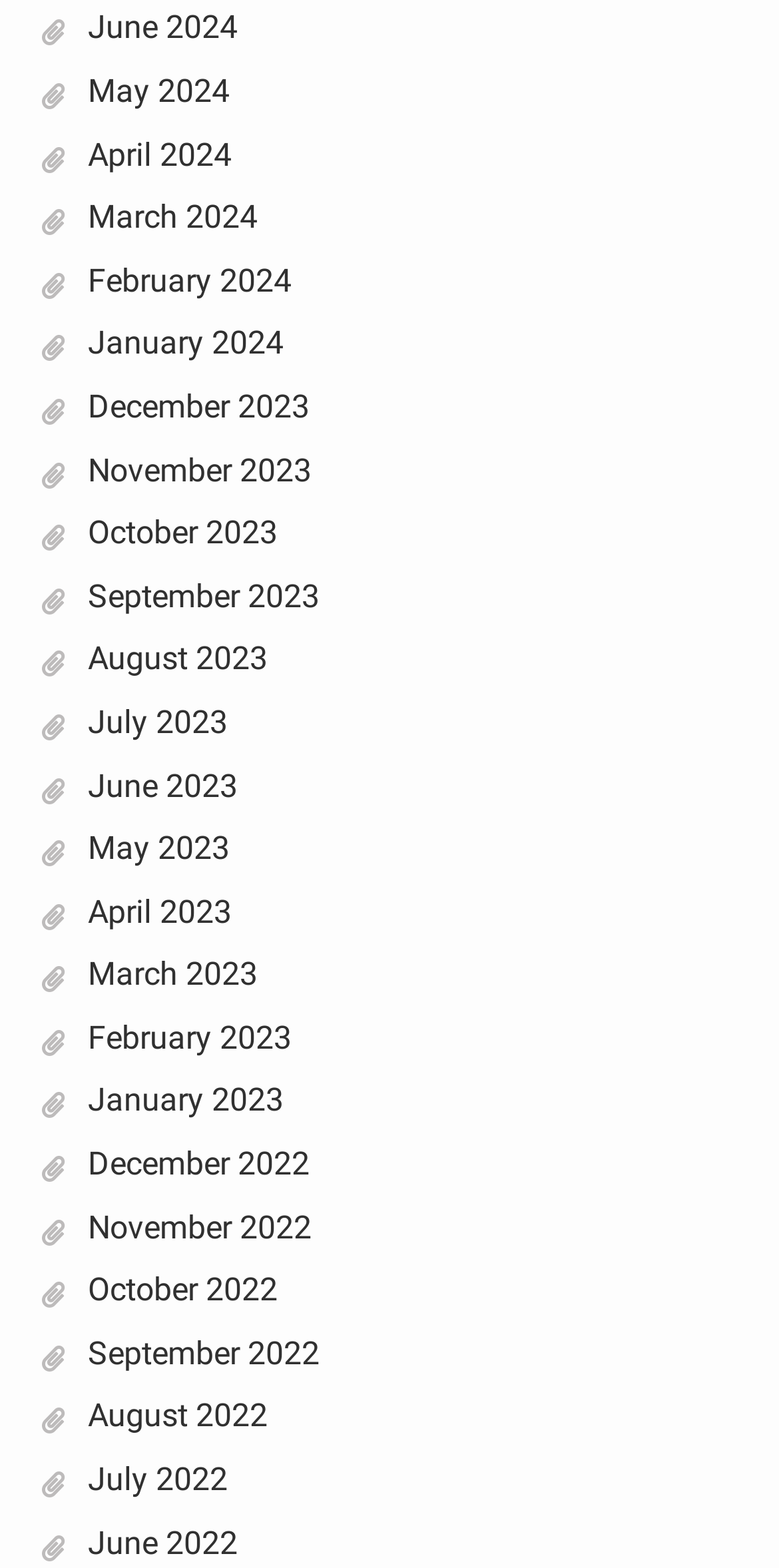Respond with a single word or short phrase to the following question: 
How many months are listed in total?

24